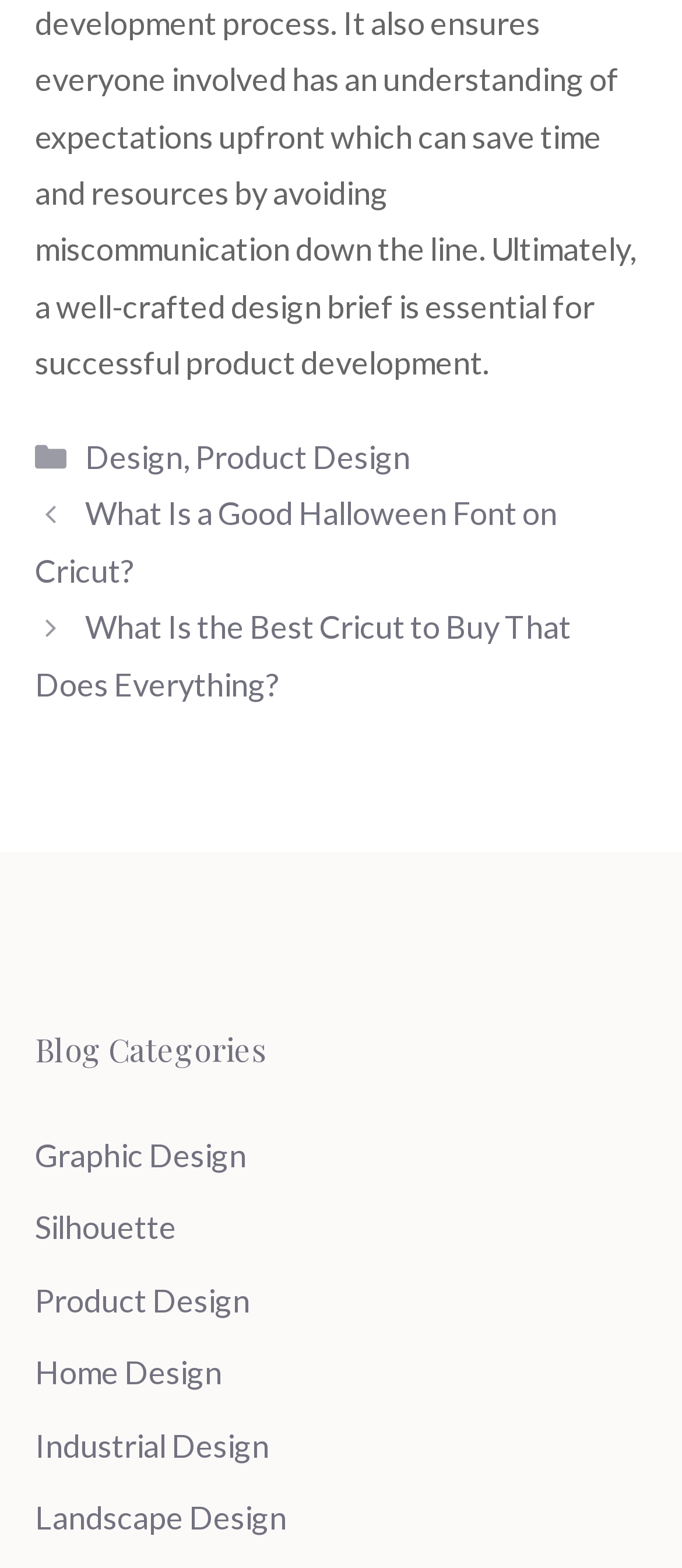Please determine the bounding box of the UI element that matches this description: Silhouette. The coordinates should be given as (top-left x, top-left y, bottom-right x, bottom-right y), with all values between 0 and 1.

[0.051, 0.771, 0.259, 0.795]